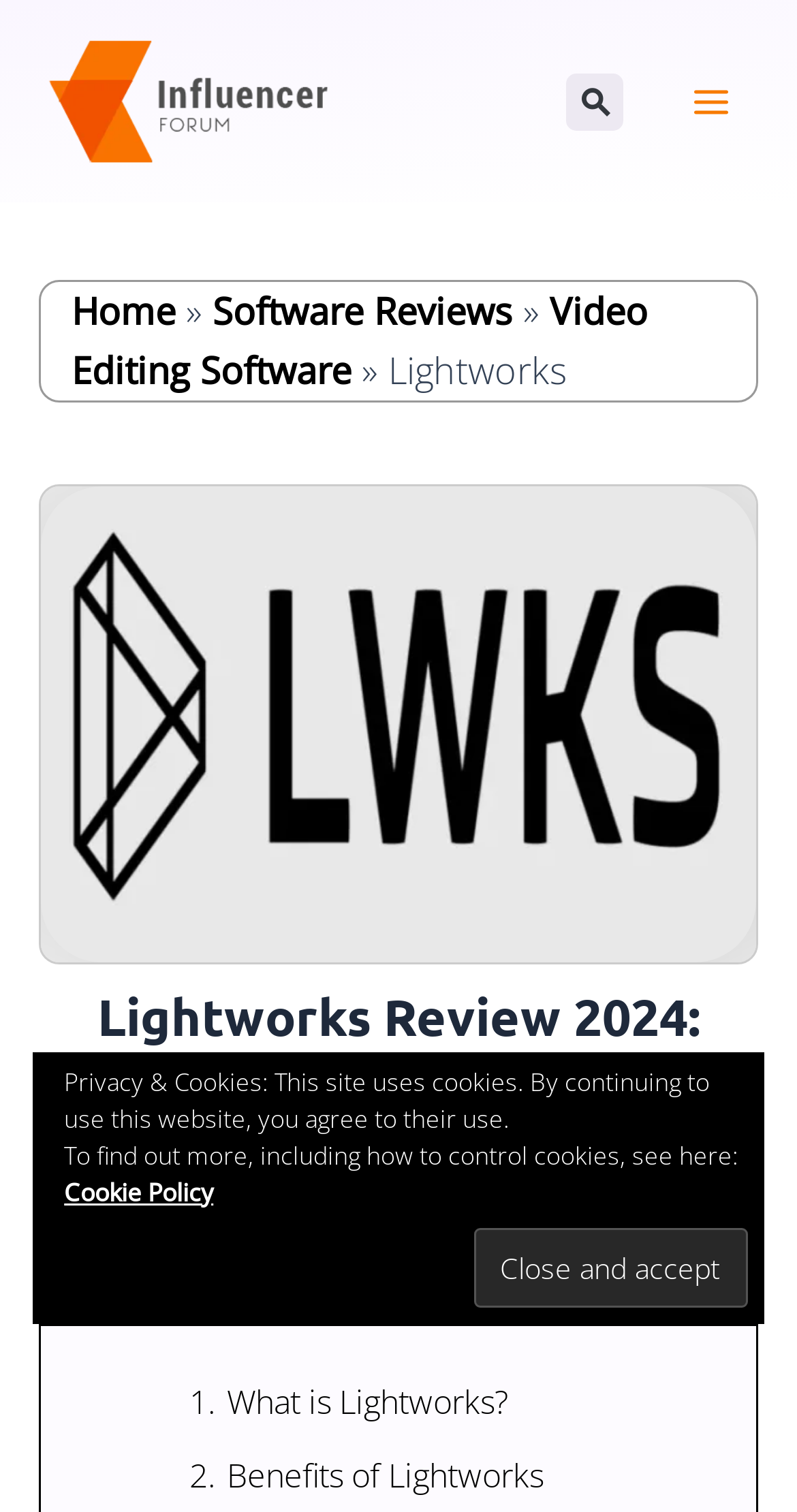Find the bounding box of the web element that fits this description: "Cookie Policy".

[0.081, 0.776, 0.268, 0.799]